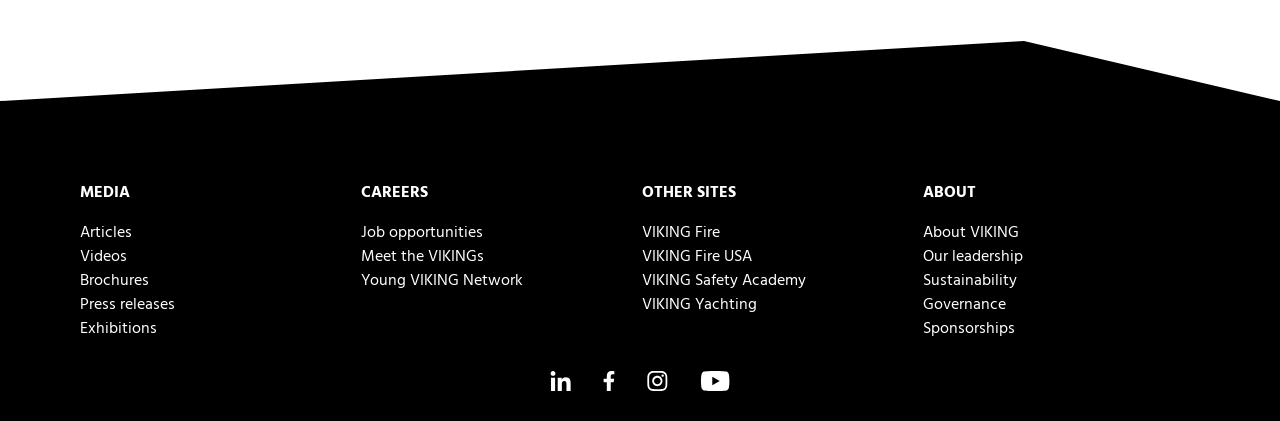Can you pinpoint the bounding box coordinates for the clickable element required for this instruction: "Explore job opportunities"? The coordinates should be four float numbers between 0 and 1, i.e., [left, top, right, bottom].

[0.282, 0.522, 0.377, 0.584]